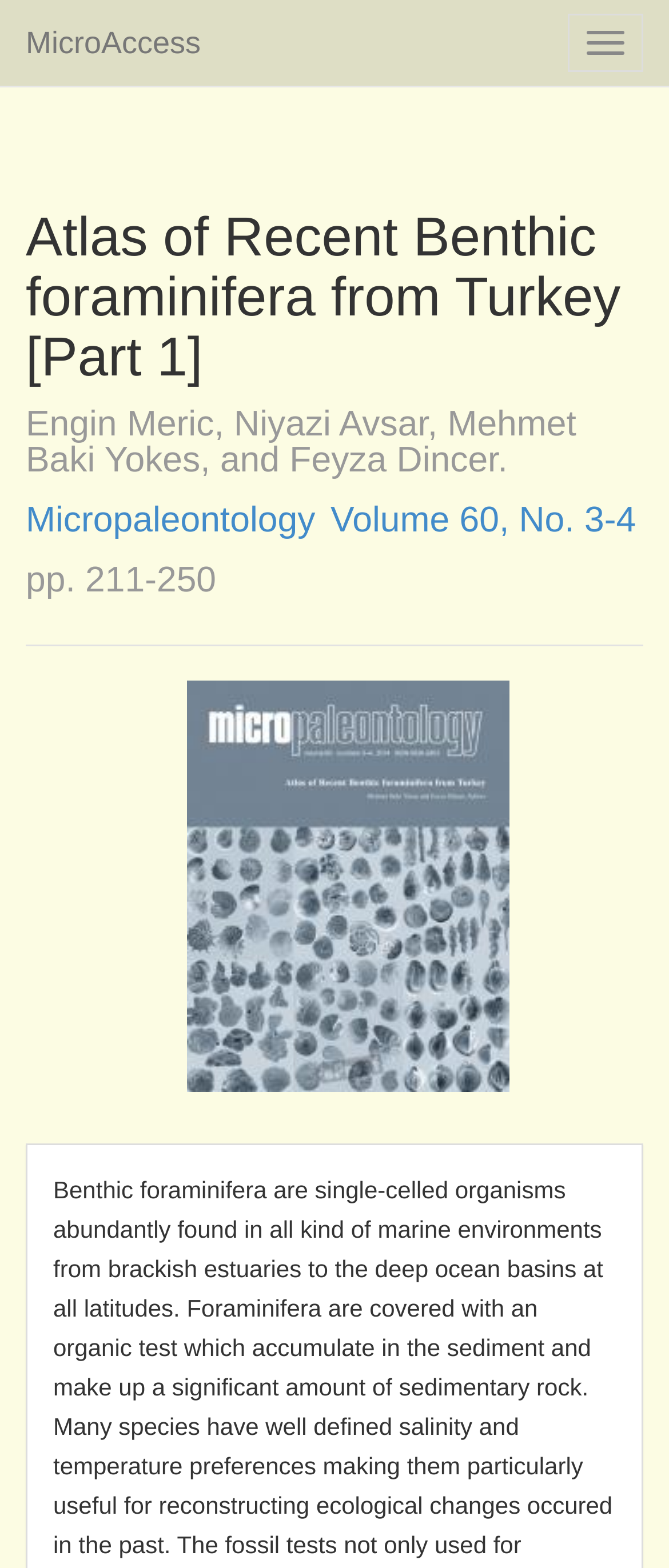What is the purpose of the 'contact us' link?
Utilize the image to construct a detailed and well-explained answer.

The 'contact us' link is likely used to allow users to reach out to the website administrators or support team for assistance with subscriptions, access issues, or other website-related queries.